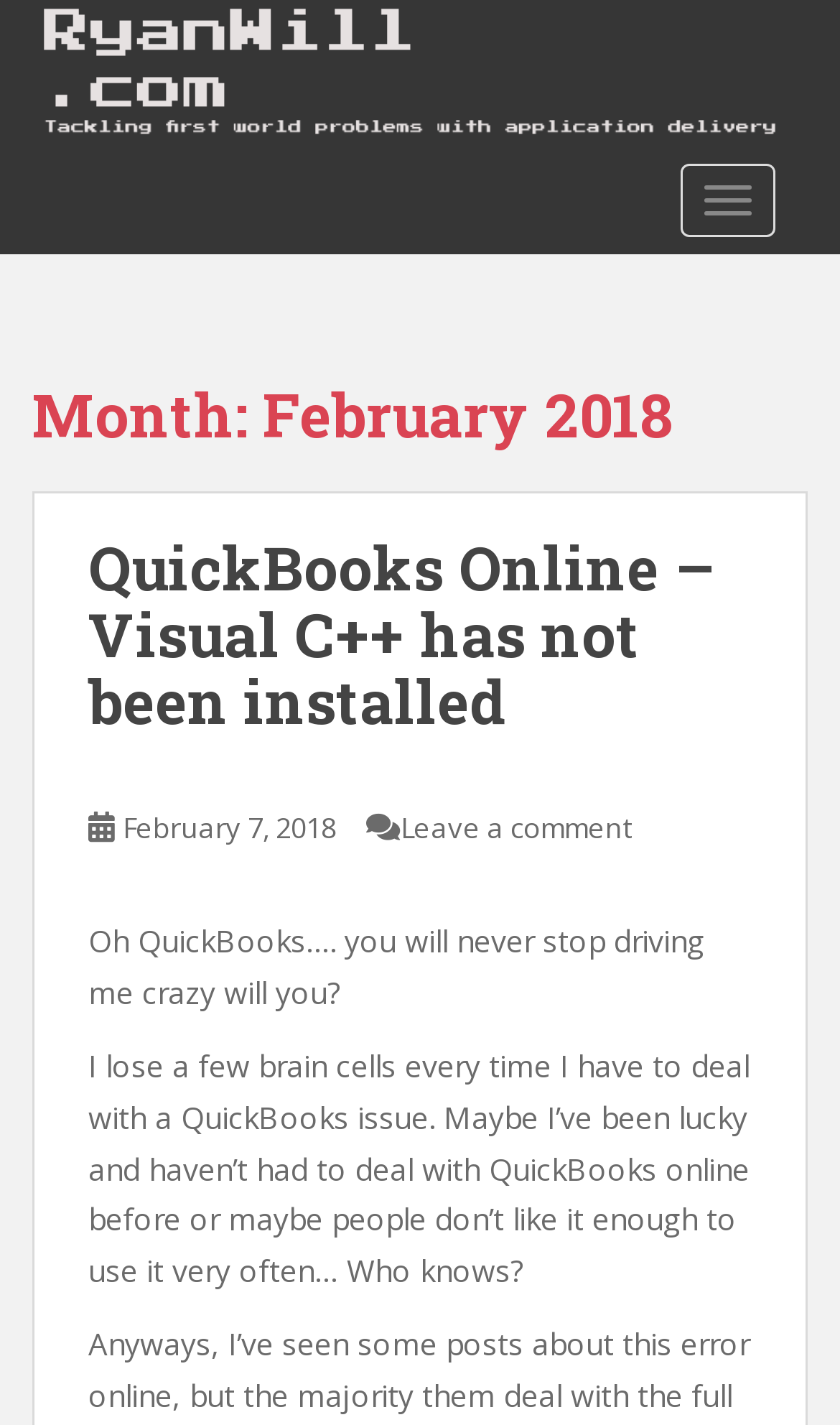What is the author's sentiment towards QuickBooks?
Refer to the image and provide a thorough answer to the question.

The author's sentiment towards QuickBooks can be inferred from the text, which says 'Oh QuickBooks…. you will never stop driving me crazy will you?' and 'I lose a few brain cells every time I have to deal with a QuickBooks issue.' The tone of the text is negative and frustrated.